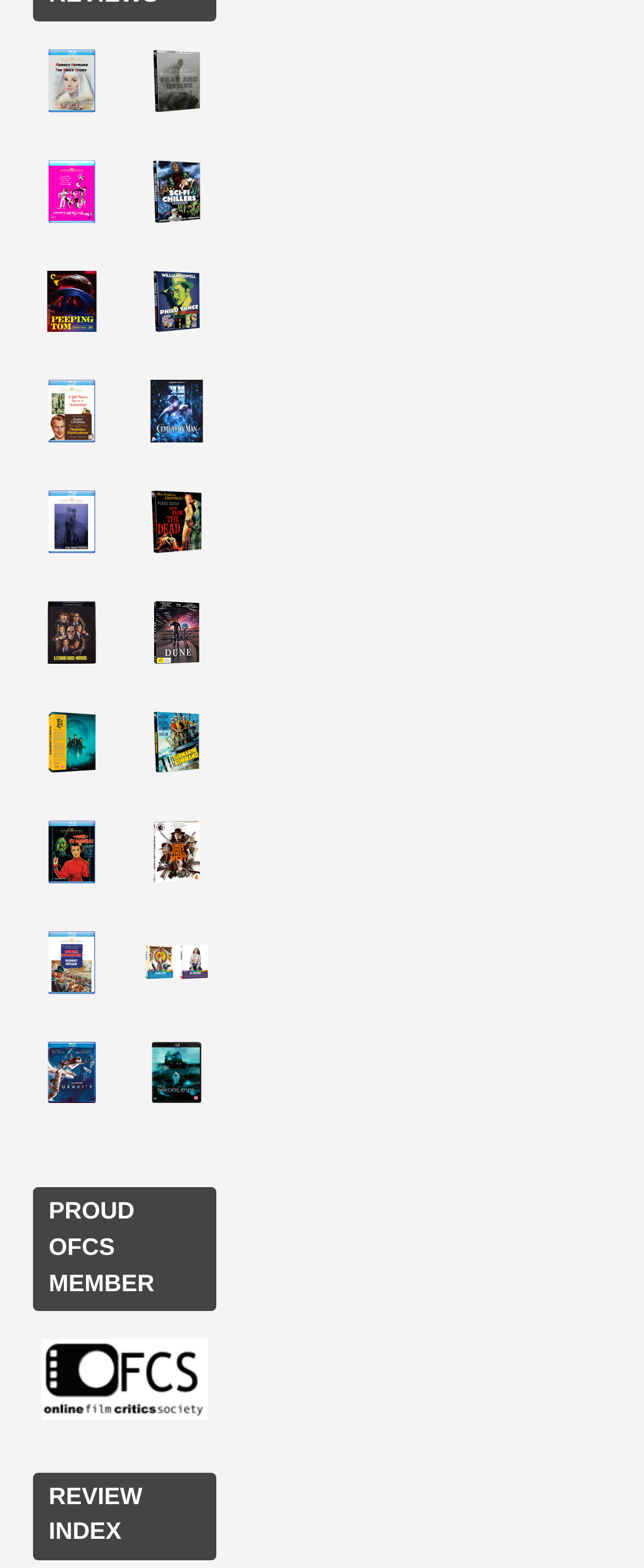Respond to the question below with a single word or phrase:
What is the section title above the list of movies?

None